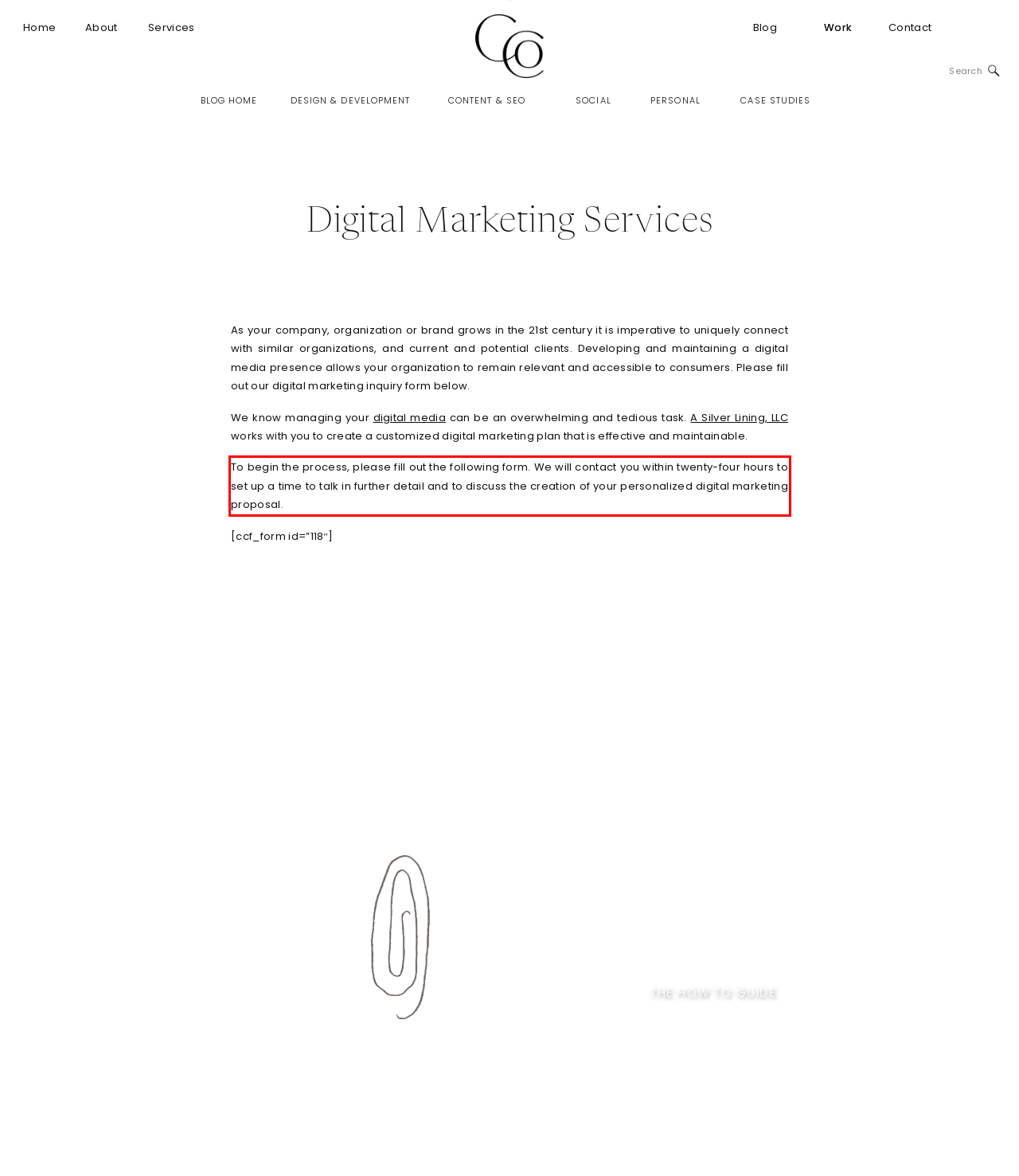Using the webpage screenshot, recognize and capture the text within the red bounding box.

To begin the process, please fill out the following form. We will contact you within twenty-four hours to set up a time to talk in further detail and to discuss the creation of your personalized digital marketing proposal.